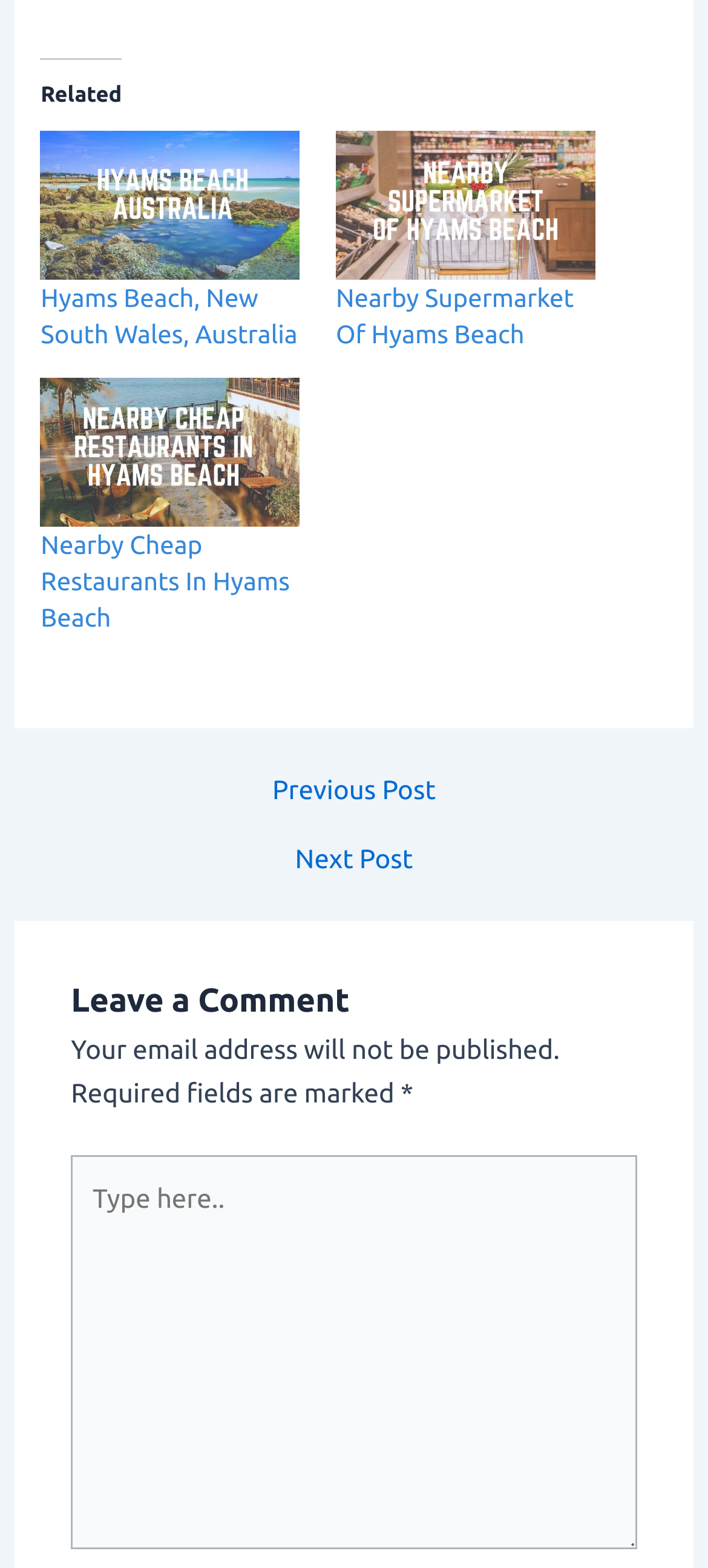Determine the bounding box coordinates of the clickable region to carry out the instruction: "Click on the link to Hyams Beach In Australia".

[0.058, 0.084, 0.423, 0.178]